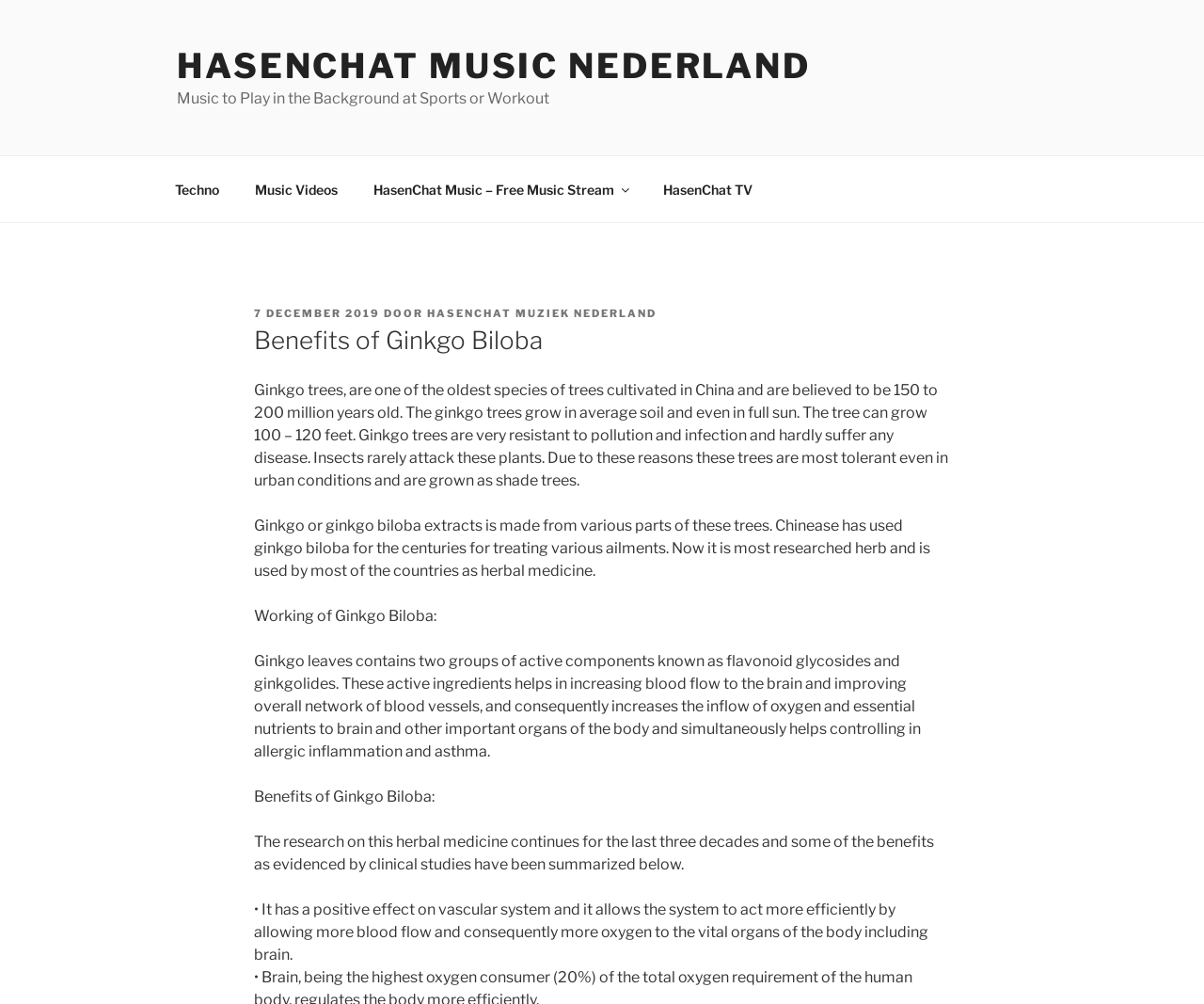What are the two groups of active components in Ginkgo leaves?
Based on the image, please offer an in-depth response to the question.

According to the webpage, Ginkgo leaves contain two groups of active components known as flavonoid glycosides and ginkgolides, which help in increasing blood flow to the brain and improving overall network of blood vessels.